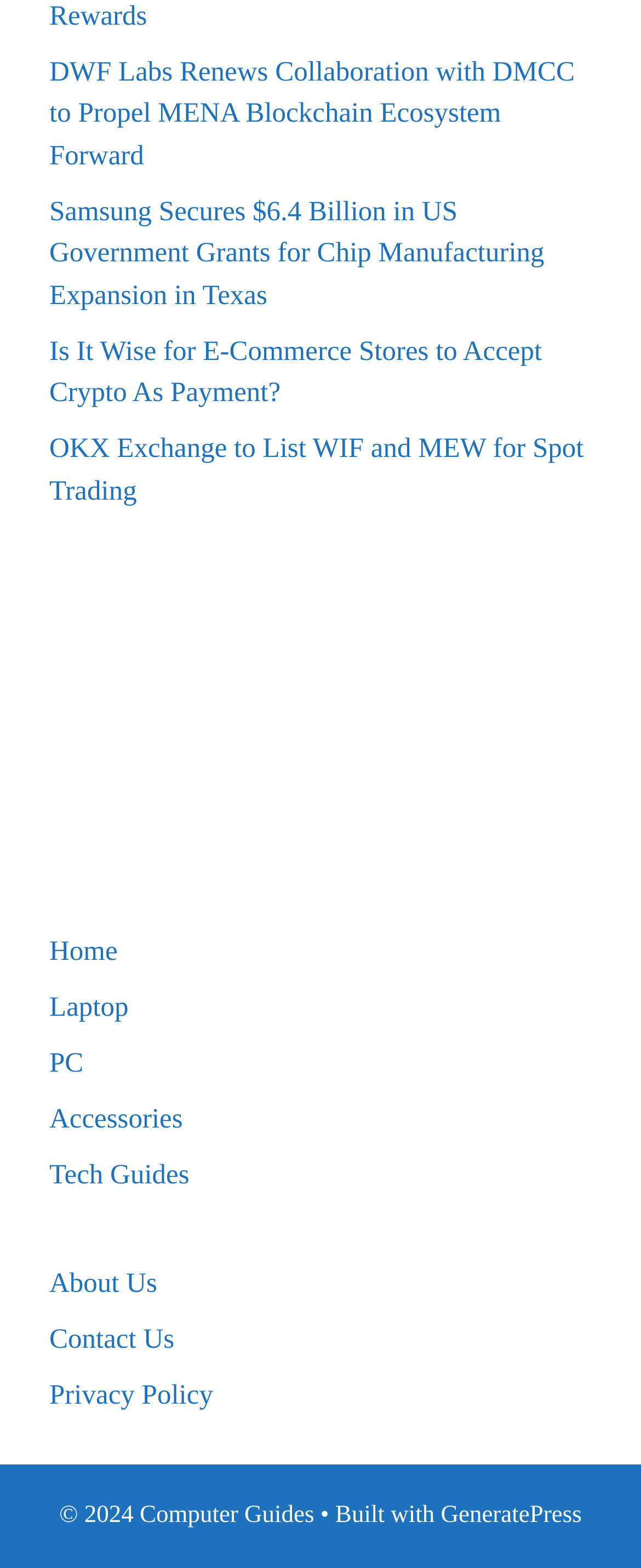Determine the bounding box coordinates of the element that should be clicked to execute the following command: "Learn about Laptop".

[0.077, 0.632, 0.2, 0.652]